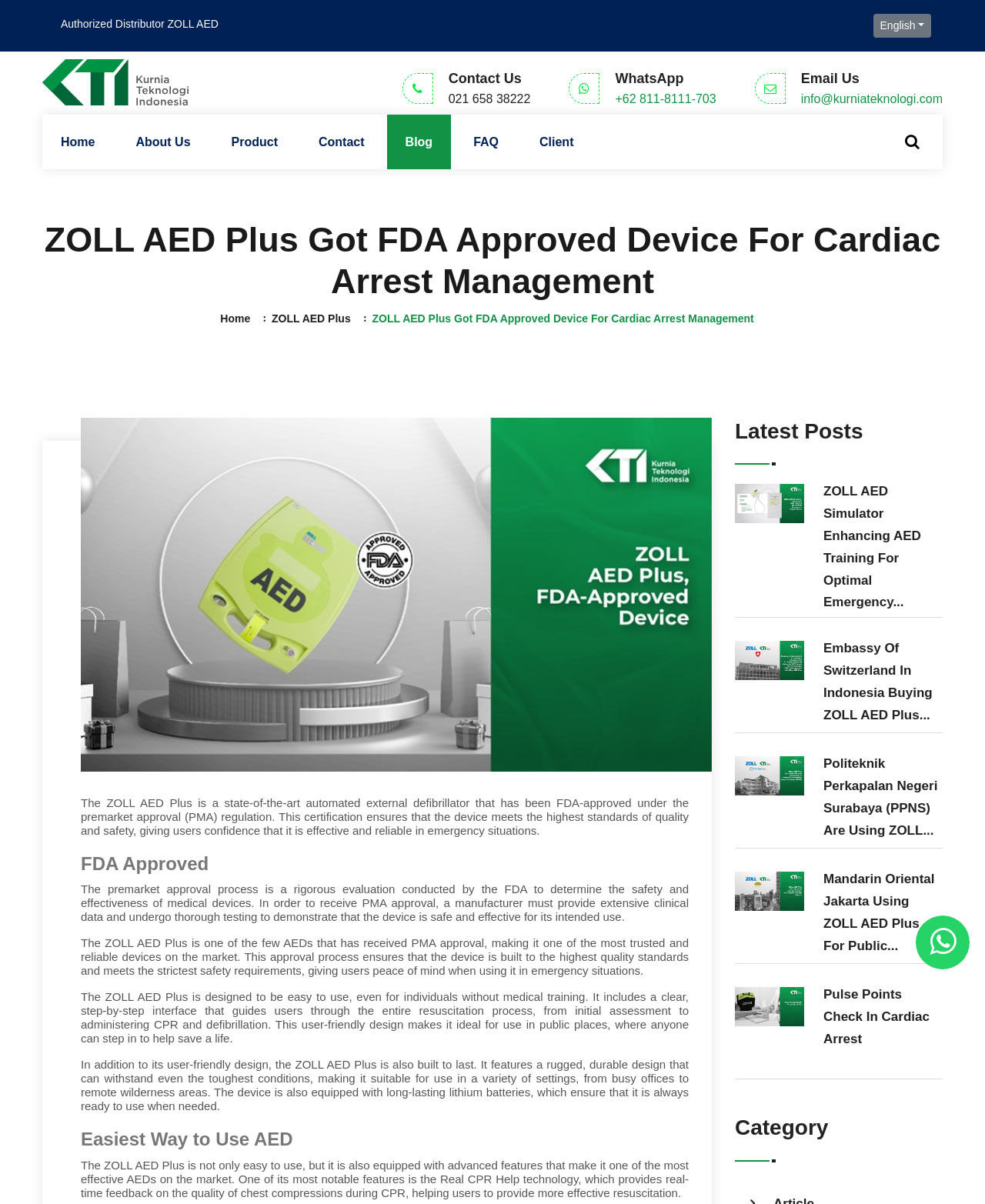Determine the bounding box for the HTML element described here: "parent_node: Authorized Distributor ZOLL AED". The coordinates should be given as [left, top, right, bottom] with each number being a float between 0 and 1.

[0.93, 0.76, 0.984, 0.805]